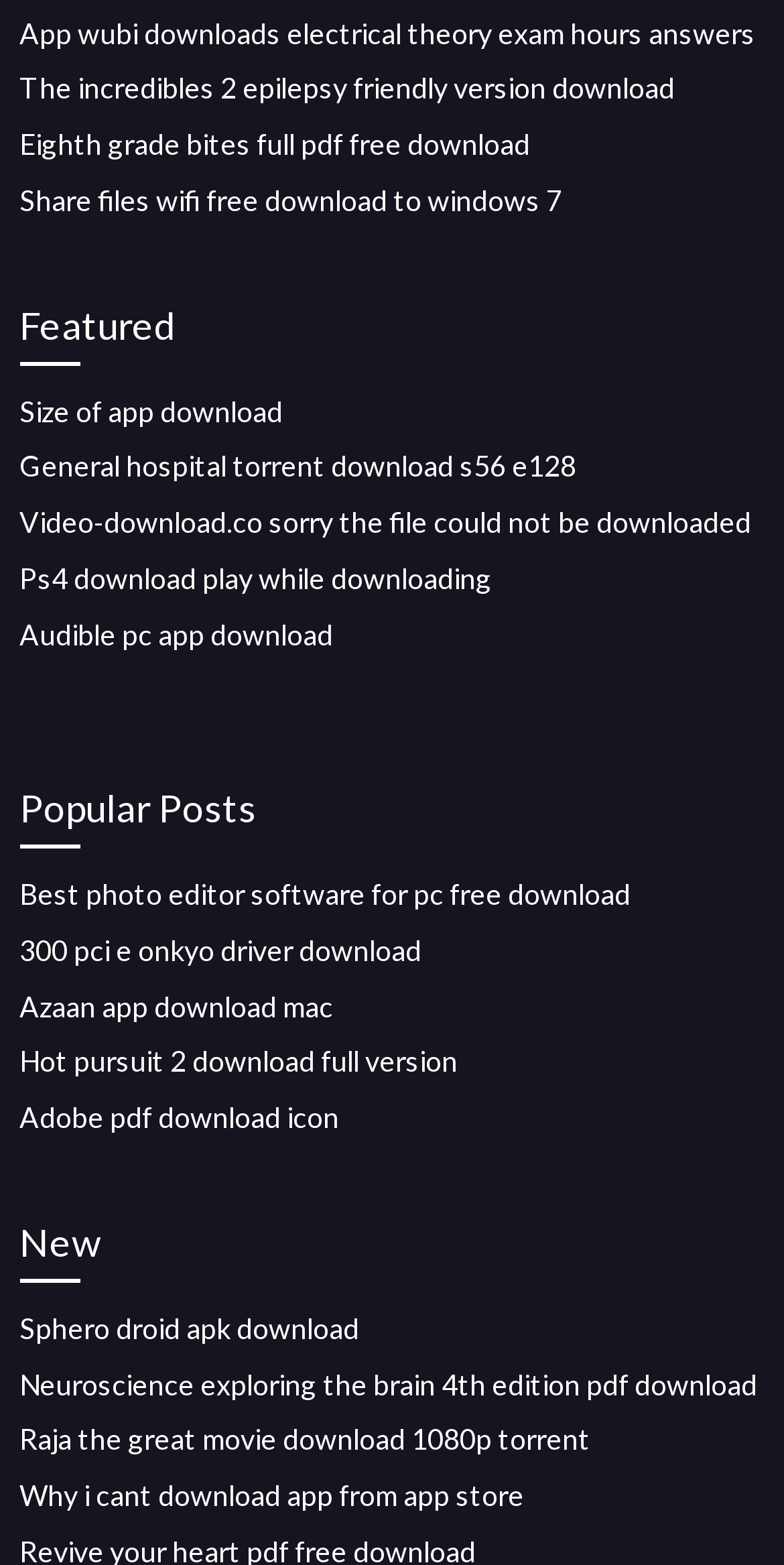Find the bounding box coordinates for the area you need to click to carry out the instruction: "Download the App wubi". The coordinates should be four float numbers between 0 and 1, indicated as [left, top, right, bottom].

[0.025, 0.01, 0.963, 0.032]